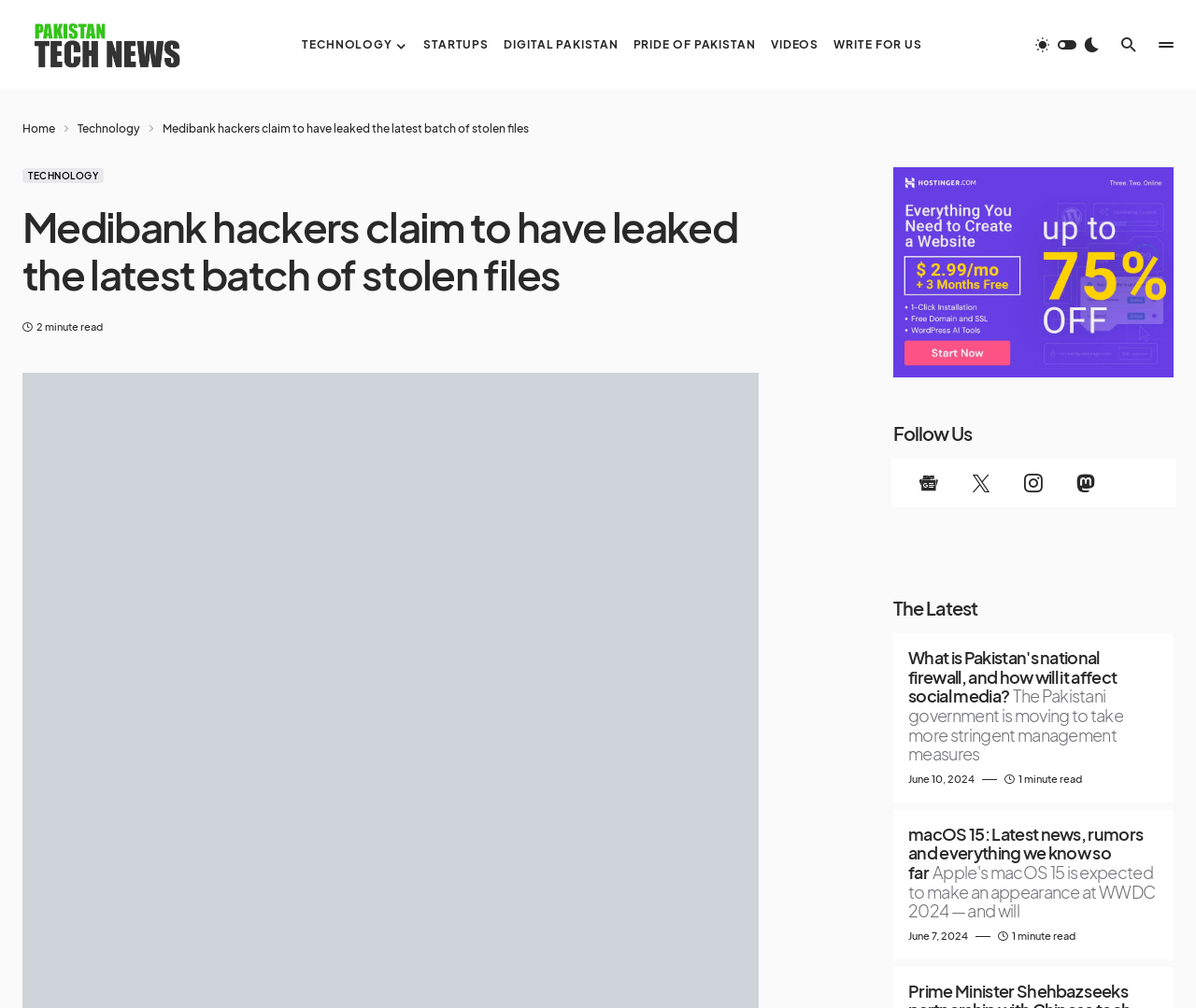What type of content is displayed in the 'The Latest' section?
Using the image as a reference, answer the question in detail.

The 'The Latest' section displays a list of news articles, each with an image, heading, and brief summary, indicating that this section is dedicated to showcasing recent news articles.